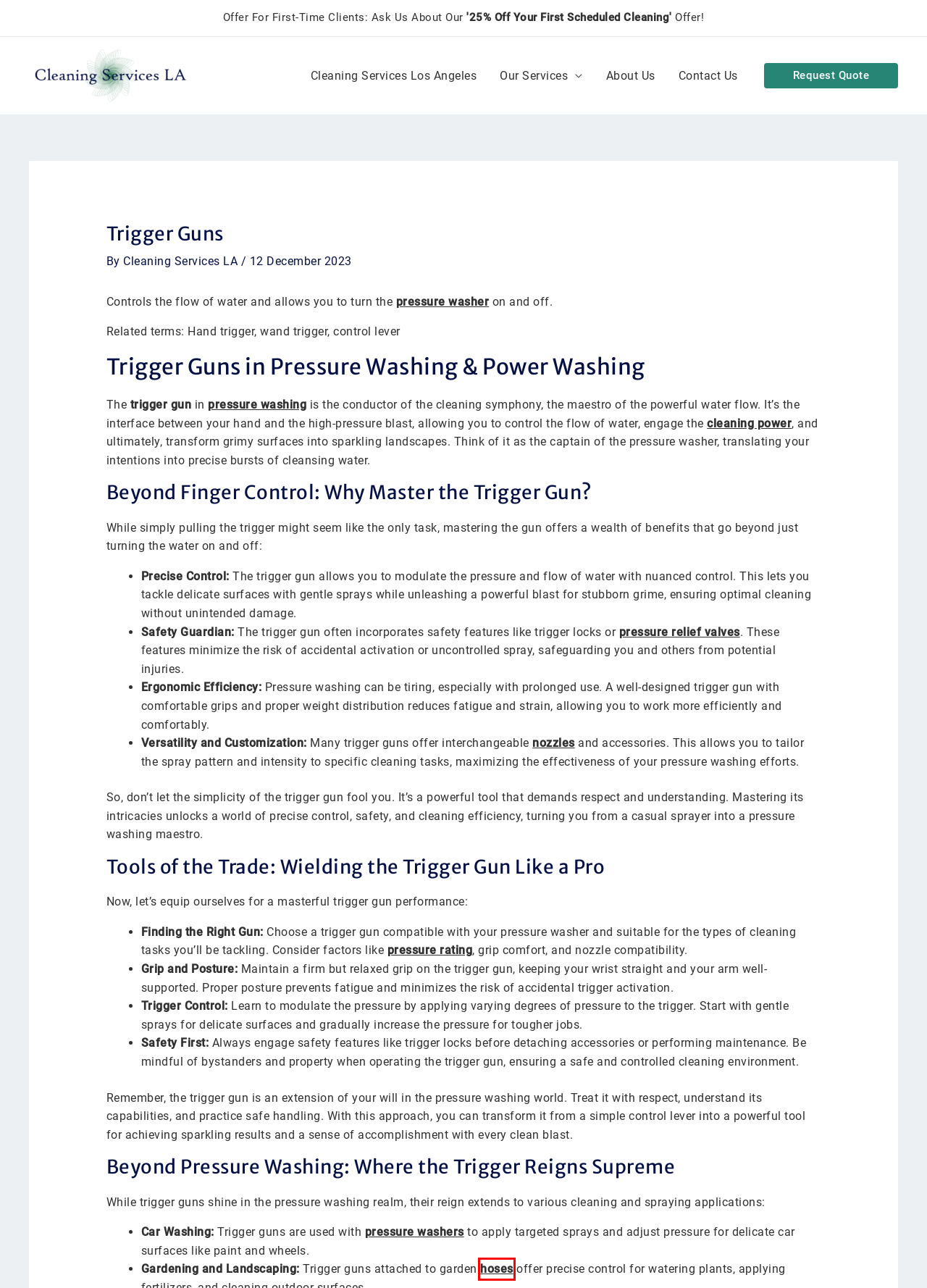A screenshot of a webpage is given with a red bounding box around a UI element. Choose the description that best matches the new webpage shown after clicking the element within the red bounding box. Here are the candidates:
A. Nozzles | Cleaning Services LA
B. Contact Us | Cleaning Services LA
C. Axial Cam Pumps | Cleaning Services LA
D. Pressure Relief Valves | Cleaning Services LA
E. PSI | Cleaning Services LA
F. Pressure Washing Definition | Cleaning Services LA
G. Cleaning Unit (CU) | Cleaning Services LA
H. Hoses | Cleaning Services LA

H